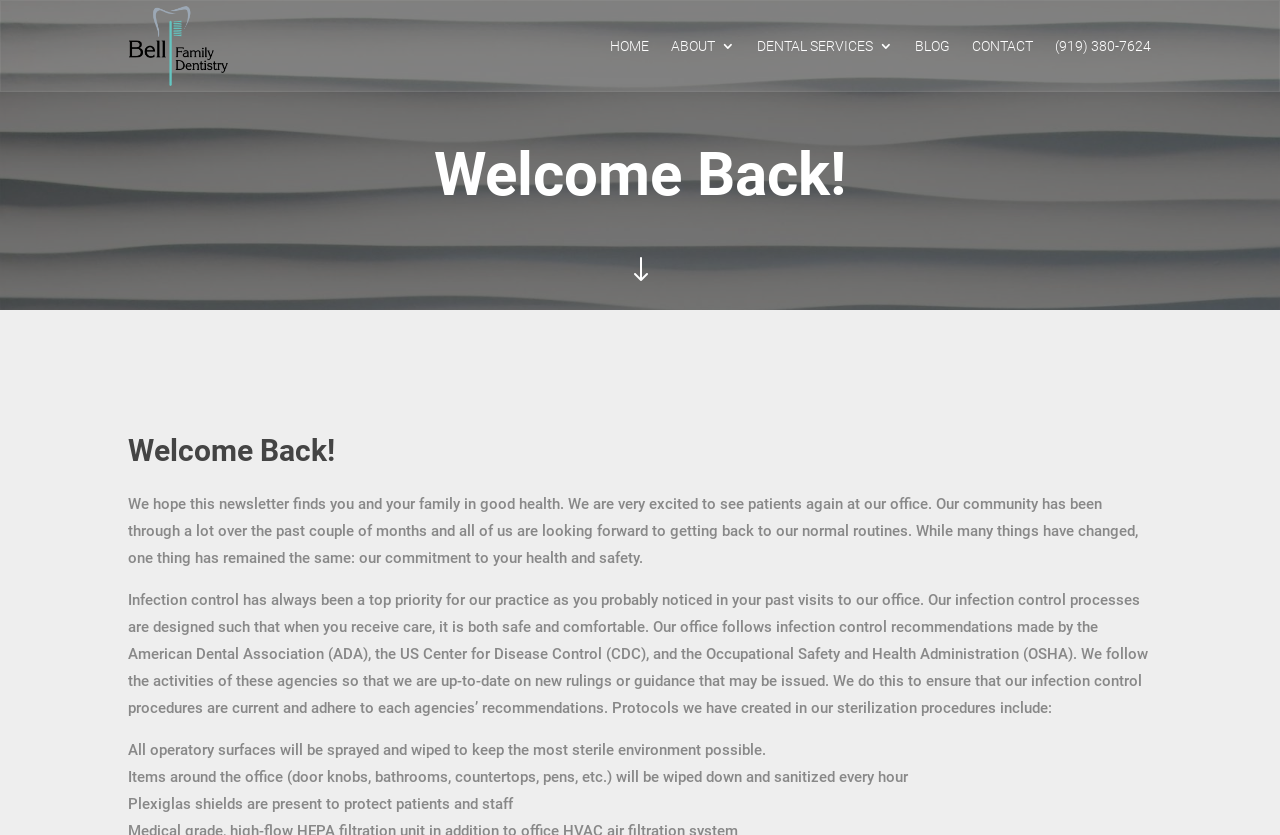Locate the bounding box of the UI element described by: "(919) 380-7624" in the given webpage screenshot.

[0.824, 0.007, 0.899, 0.103]